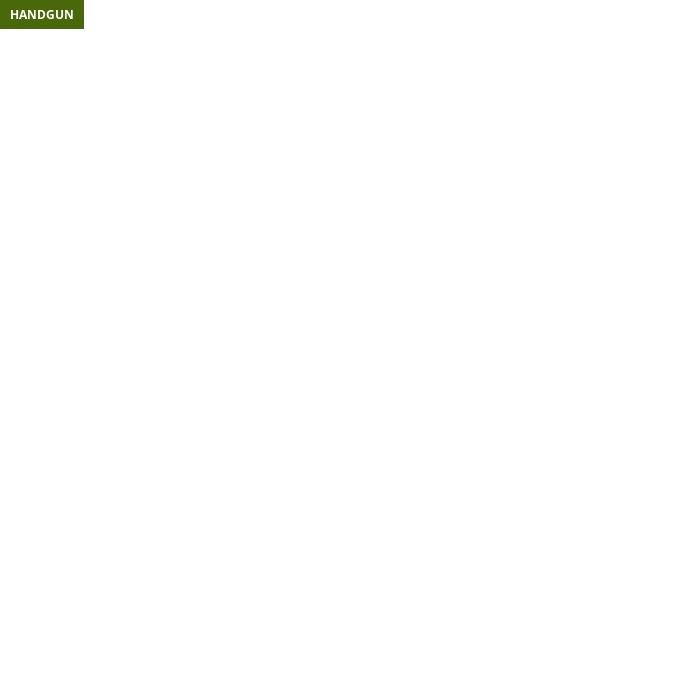Describe the image thoroughly.

The image features a prominent label reading "HANDGUN" displayed against a solid green background. This label suggests that the content relates to firearms, specifically handguns, which may be part of a broader discussion or analysis of various firearm types. The simplicity and clarity of the text emphasize its importance in the context of the article, likely serving as a key identifier or thematic marker within the accompanying content about firearms.